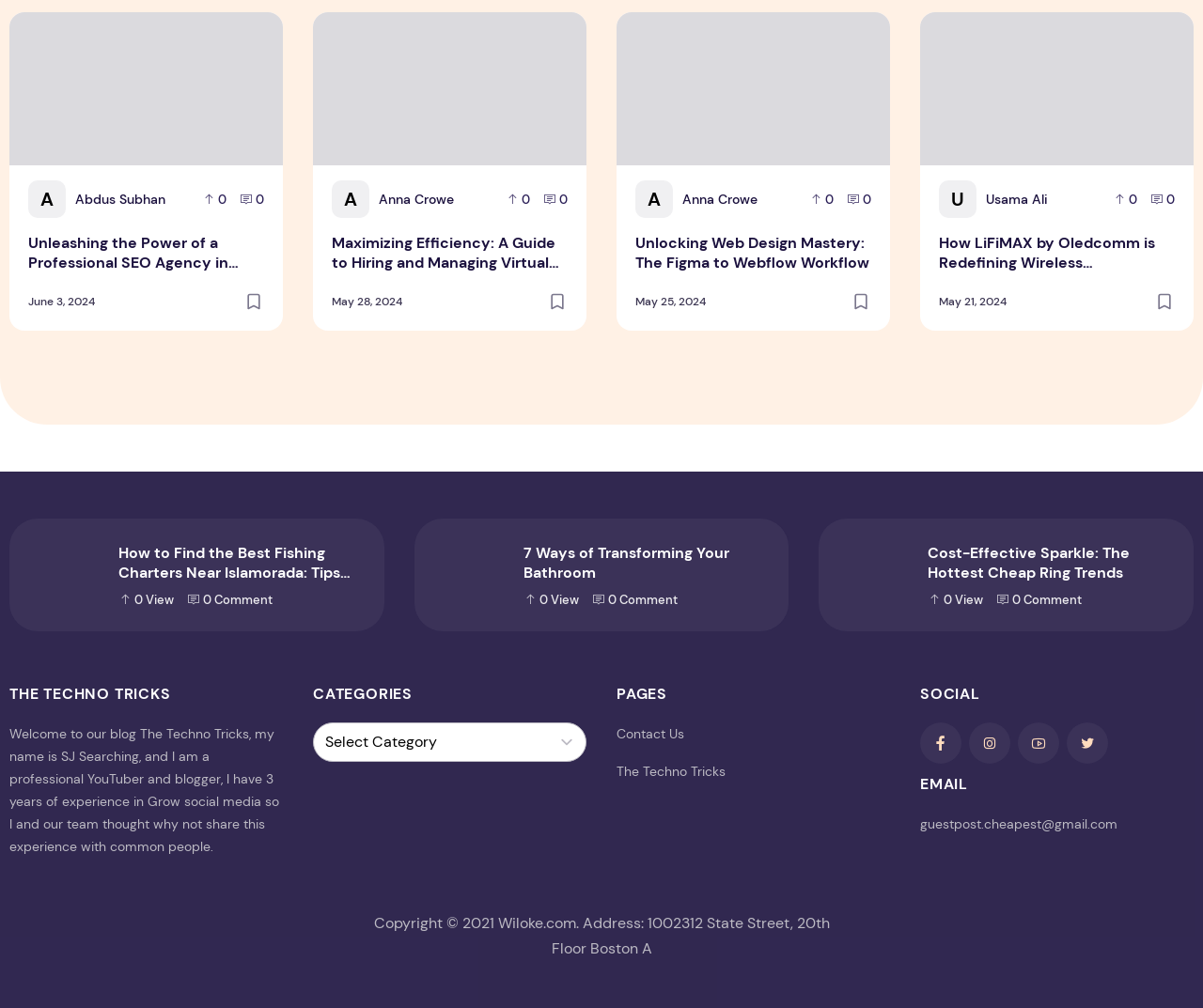Using the element description: "guestpost.cheapest@gmail.com", determine the bounding box coordinates for the specified UI element. The coordinates should be four float numbers between 0 and 1, [left, top, right, bottom].

[0.765, 0.809, 0.929, 0.826]